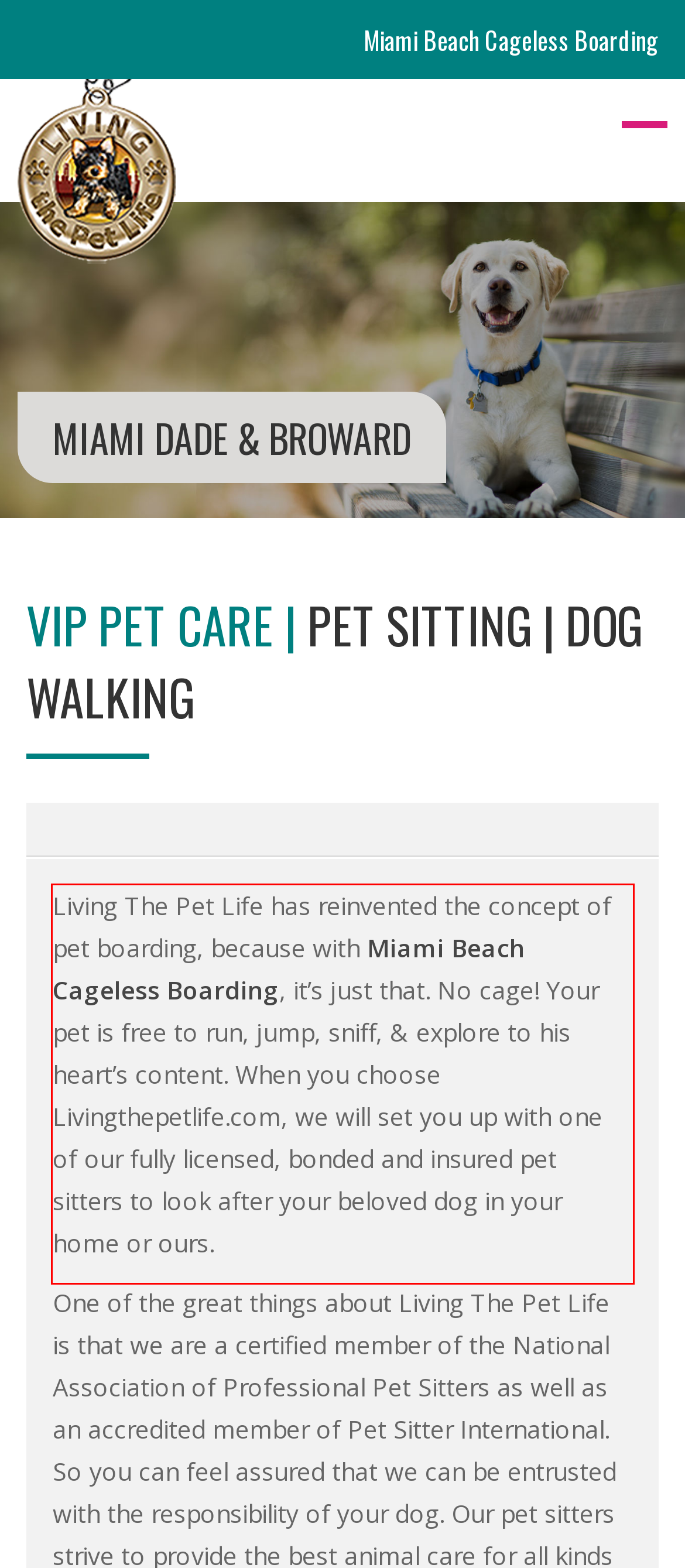By examining the provided screenshot of a webpage, recognize the text within the red bounding box and generate its text content.

Living The Pet Life has reinvented the concept of pet boarding, because with Miami Beach Cageless Boarding, it’s just that. No cage! Your pet is free to run, jump, sniff, & explore to his heart’s content. When you choose Livingthepetlife.com, we will set you up with one of our fully licensed, bonded and insured pet sitters to look after your beloved dog in your home or ours.